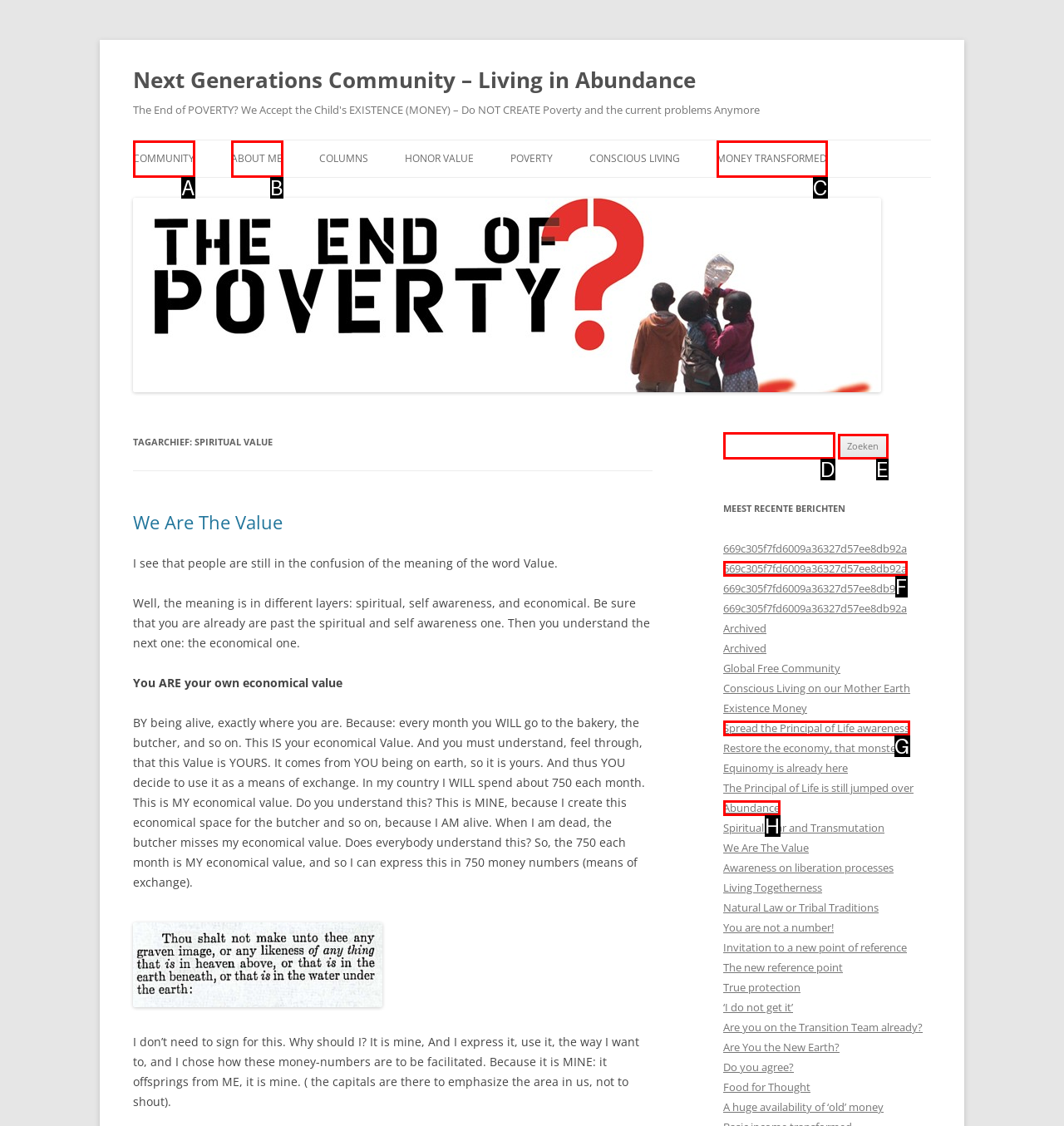Tell me which UI element to click to fulfill the given task: Click on the 'Abundance' link. Respond with the letter of the correct option directly.

H